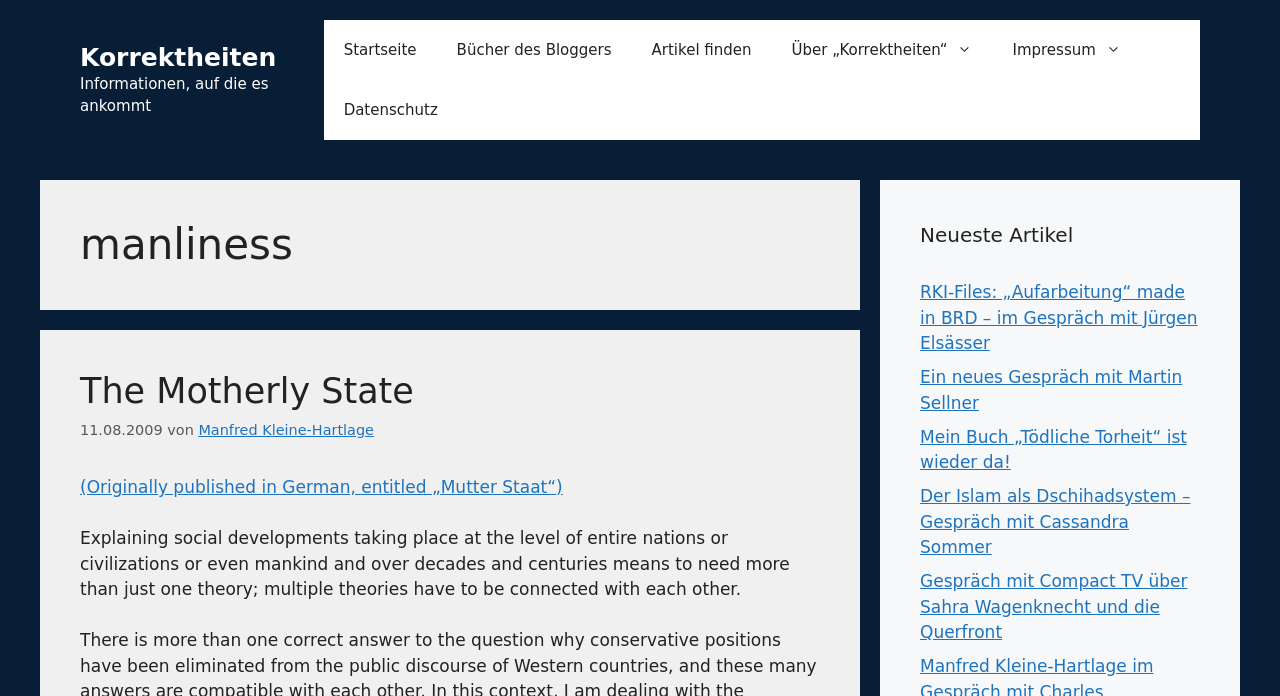Locate the bounding box coordinates of the region to be clicked to comply with the following instruction: "View the 'Neueste Artikel' section". The coordinates must be four float numbers between 0 and 1, in the form [left, top, right, bottom].

[0.719, 0.316, 0.938, 0.359]